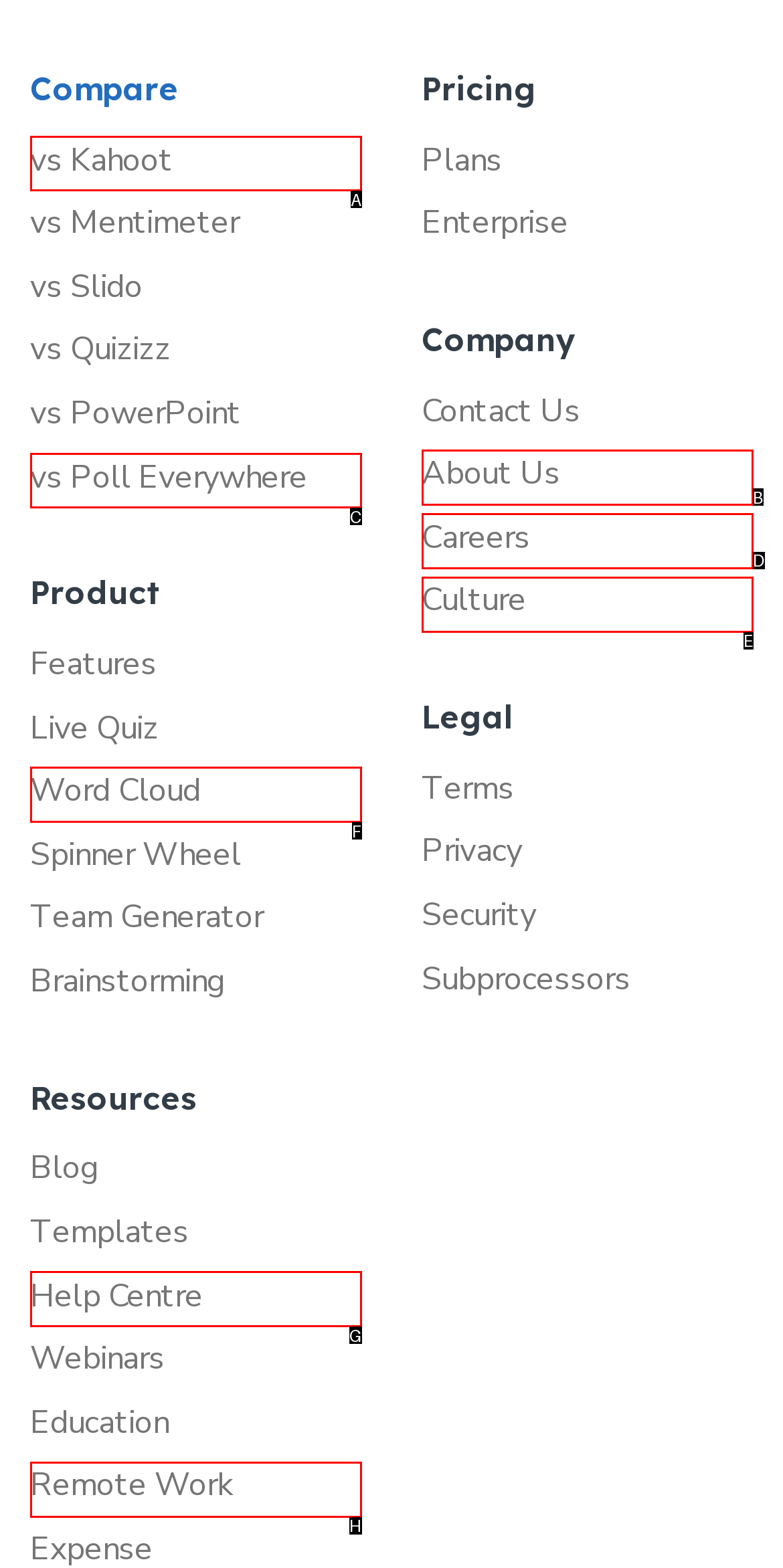Select the letter of the HTML element that best fits the description: vs Kahoot
Answer with the corresponding letter from the provided choices.

A